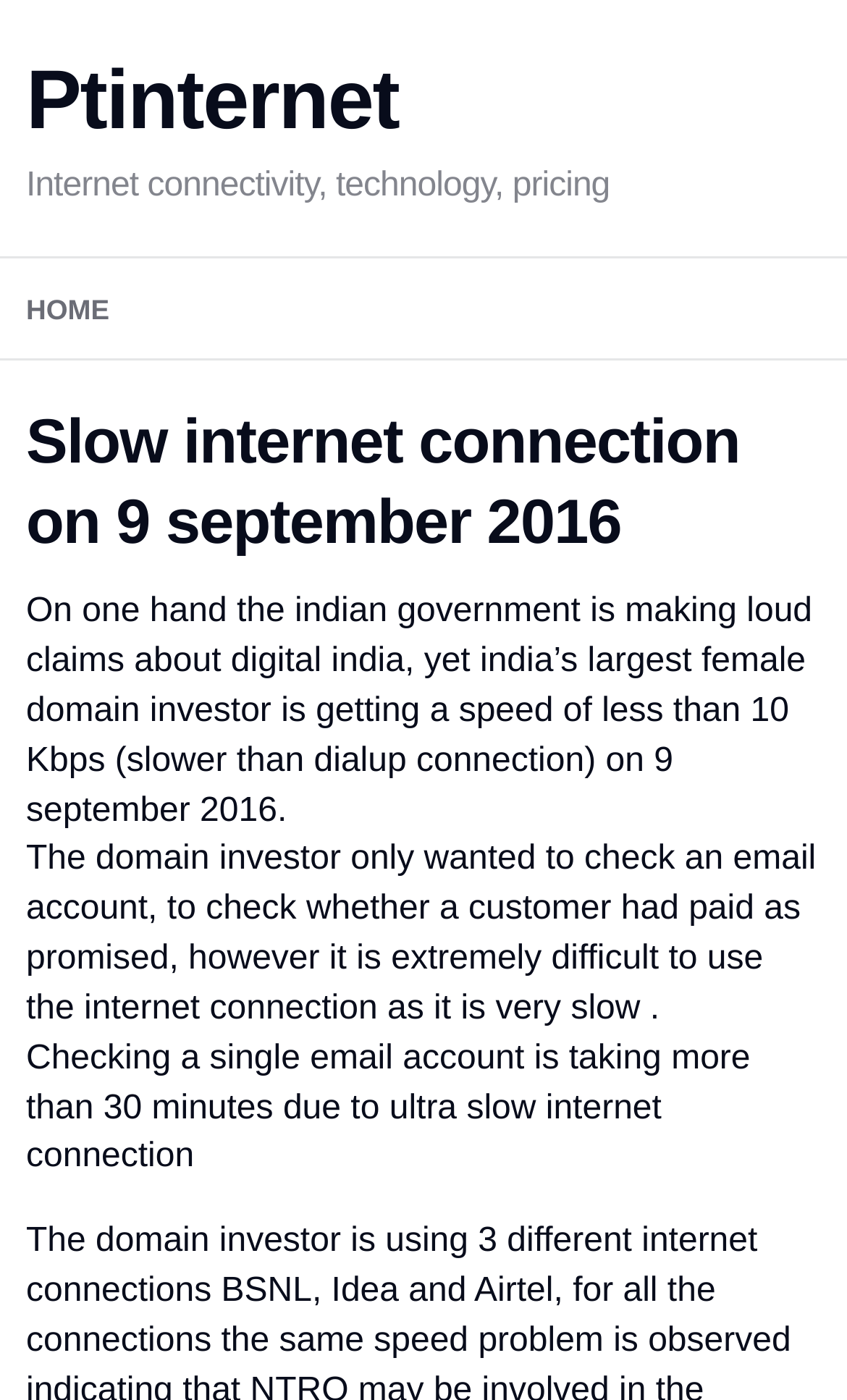Answer the question below with a single word or a brief phrase: 
What is the context of the article?

digital india